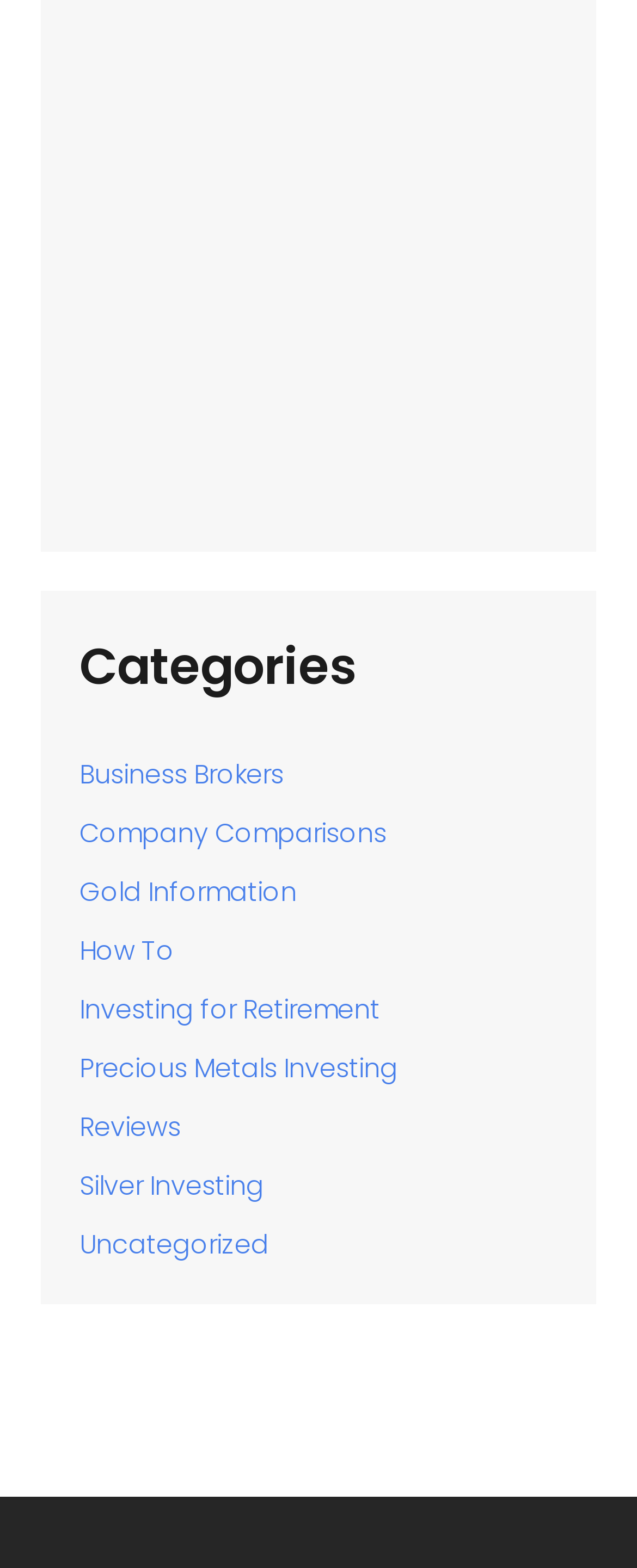Identify the bounding box coordinates of the clickable region necessary to fulfill the following instruction: "Read the 'Reviews' page". The bounding box coordinates should be four float numbers between 0 and 1, i.e., [left, top, right, bottom].

[0.125, 0.706, 0.284, 0.73]